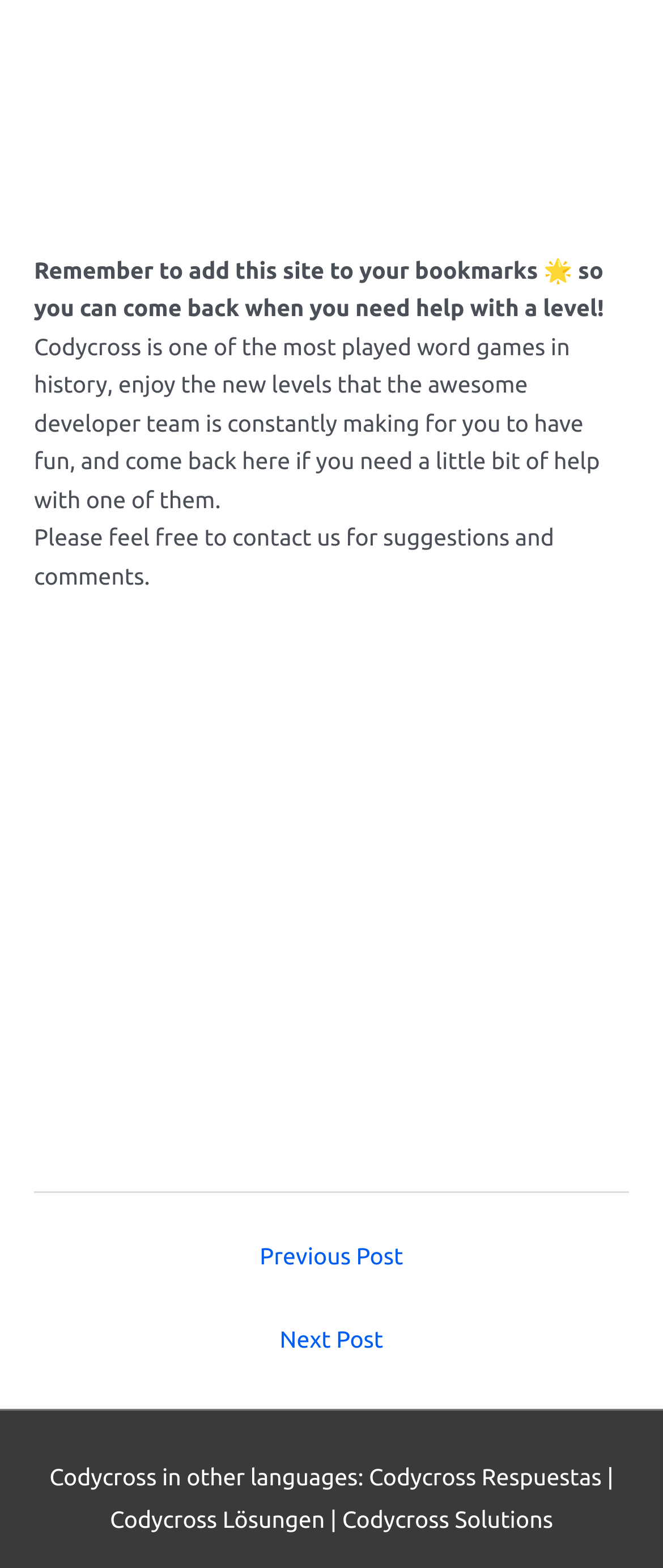Look at the image and write a detailed answer to the question: 
Is there a way to contact the website developers?

The website provides a message 'Please feel free to contact us for suggestions and comments.', which suggests that there is a way to contact the website developers or administrators for feedback or inquiries.